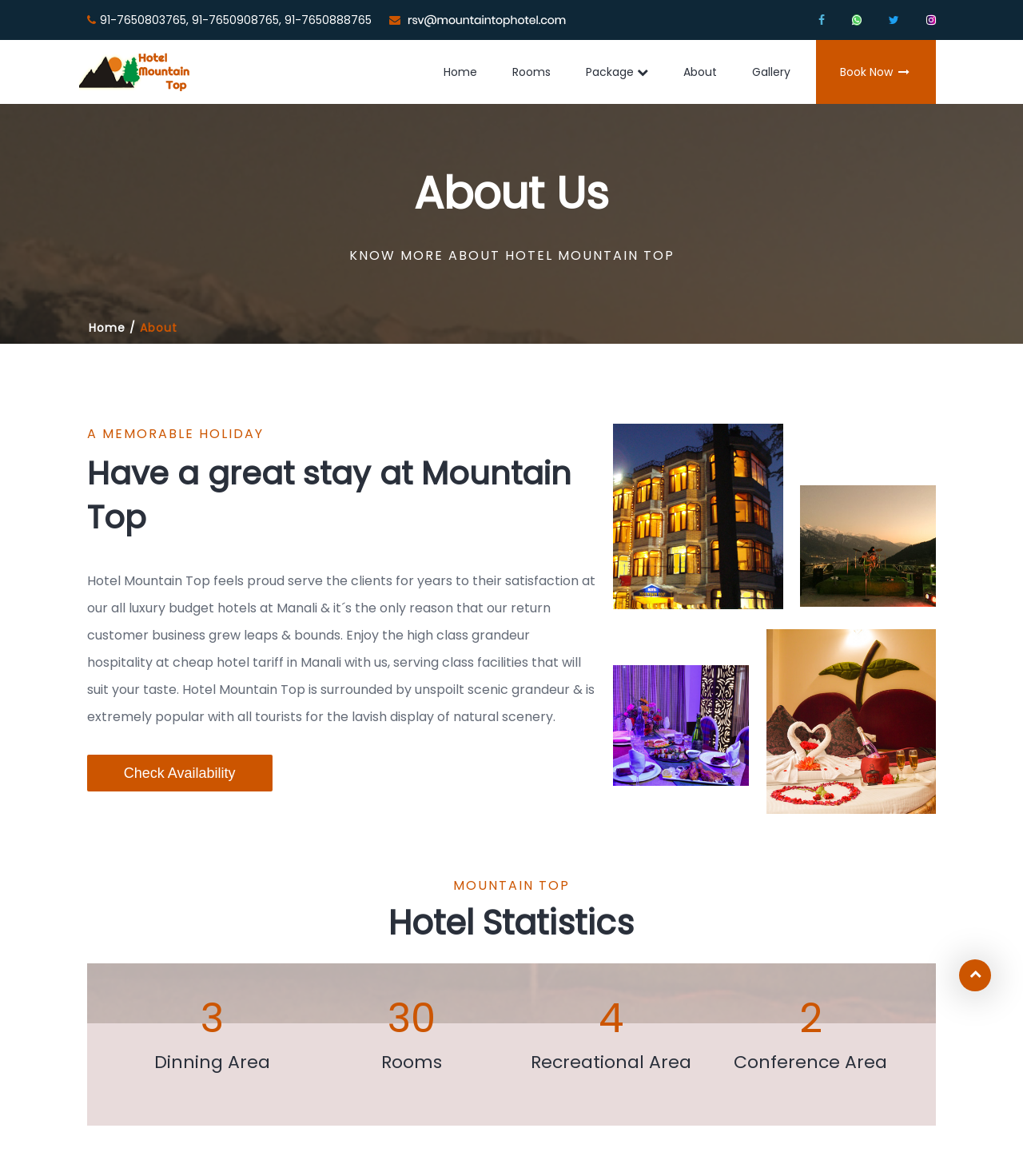How many images are on the webpage?
Look at the image and answer the question using a single word or phrase.

5